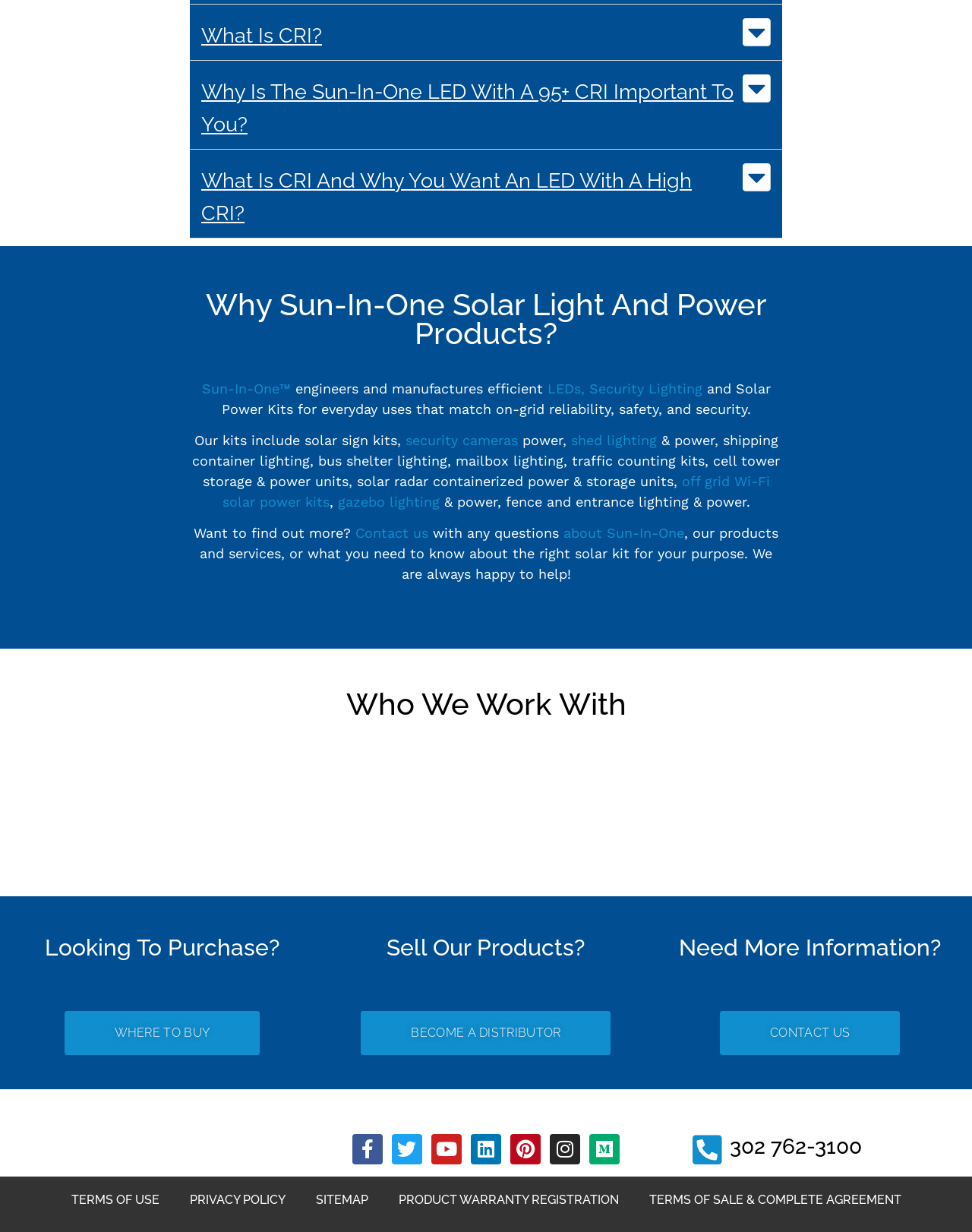Please answer the following question using a single word or phrase: 
How can I purchase Sun-In-One products?

Through the 'WHERE TO BUY' link